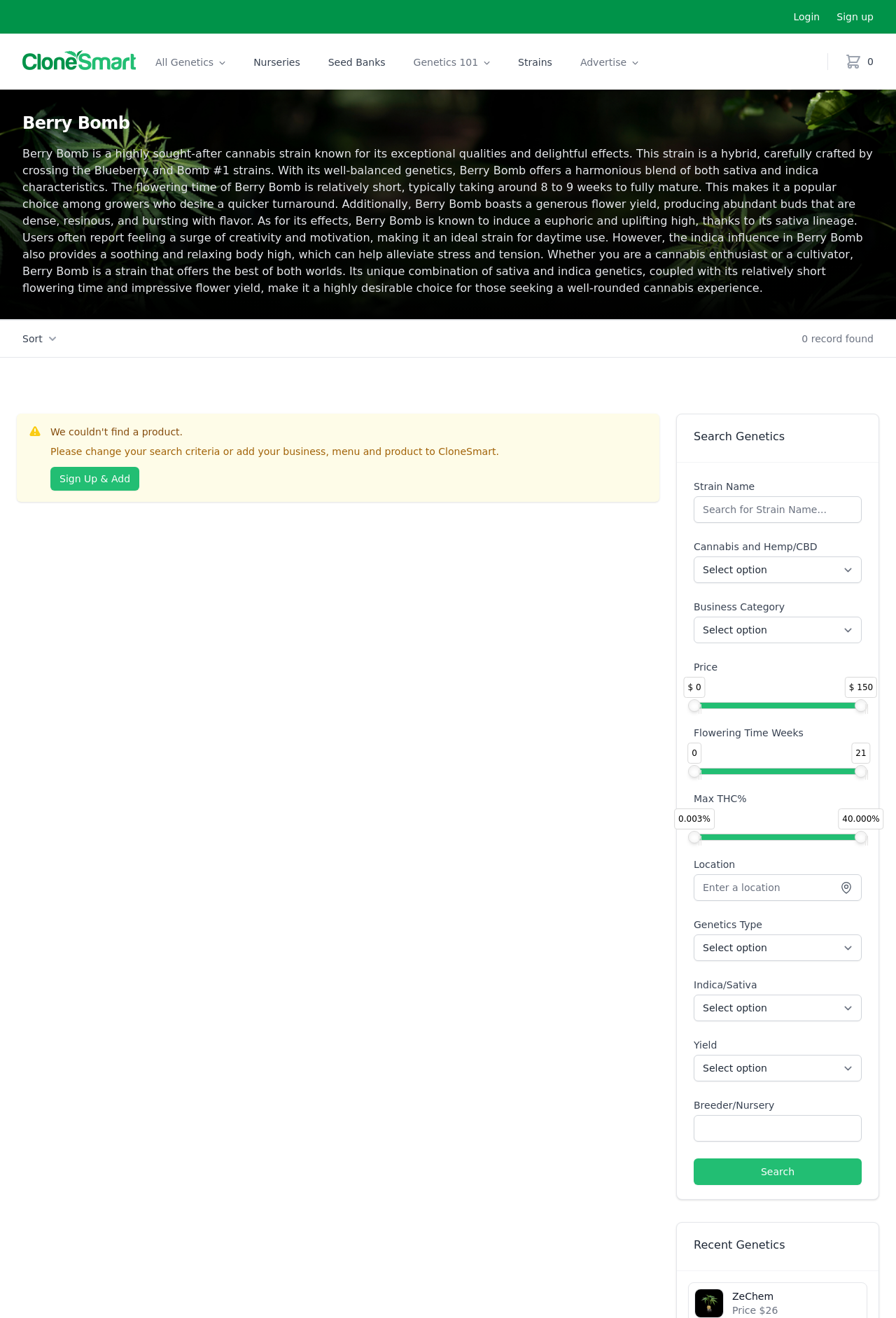What is the purpose of the 'Search Genetics' section?
Analyze the image and provide a thorough answer to the question.

The 'Search Genetics' section is a filter section that allows users to search for products based on various criteria such as strain name, cannabis and hemp/CBD, business category, price, flowering time, max THC%, location, genetics type, indica/sativa, yield, and breeder/nursery. This section is designed to help users find specific products that meet their requirements.